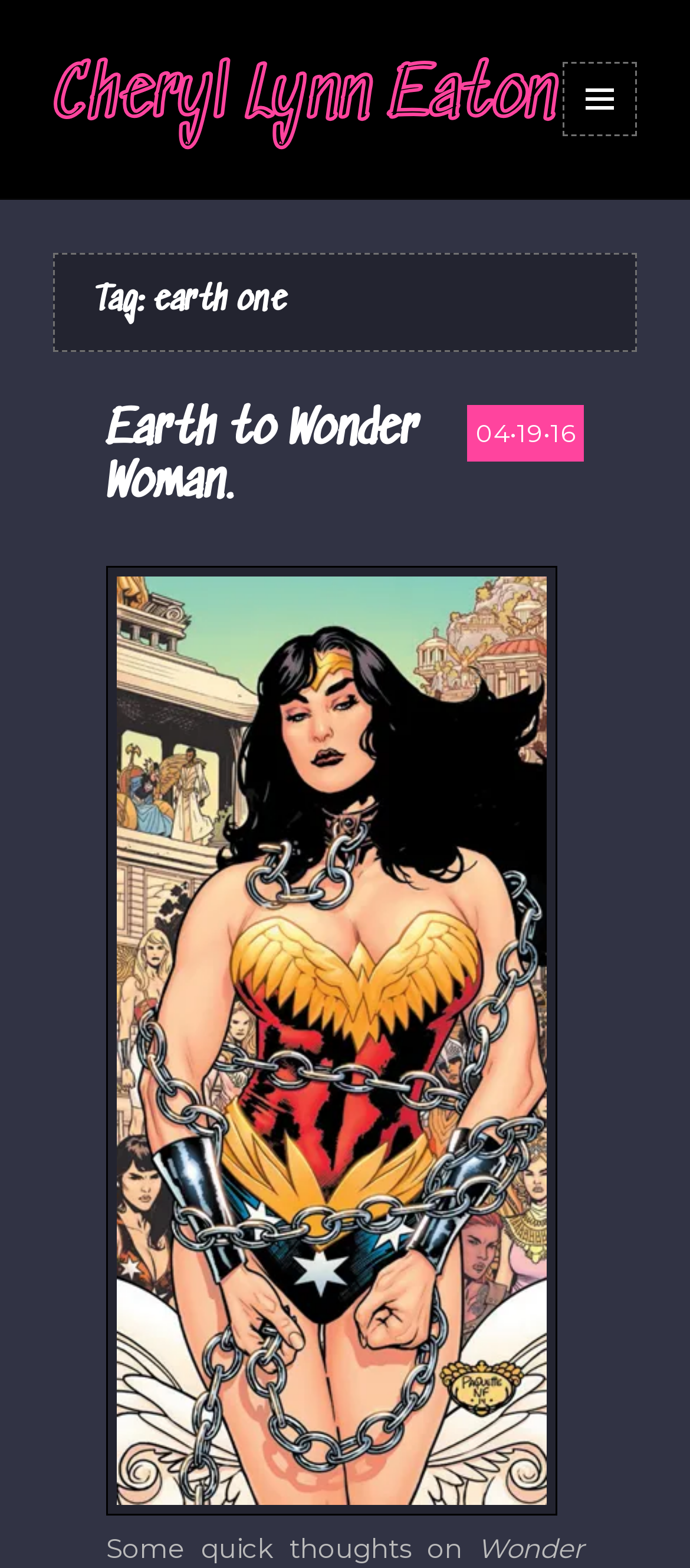Please locate and retrieve the main header text of the webpage.

Tag: earth one